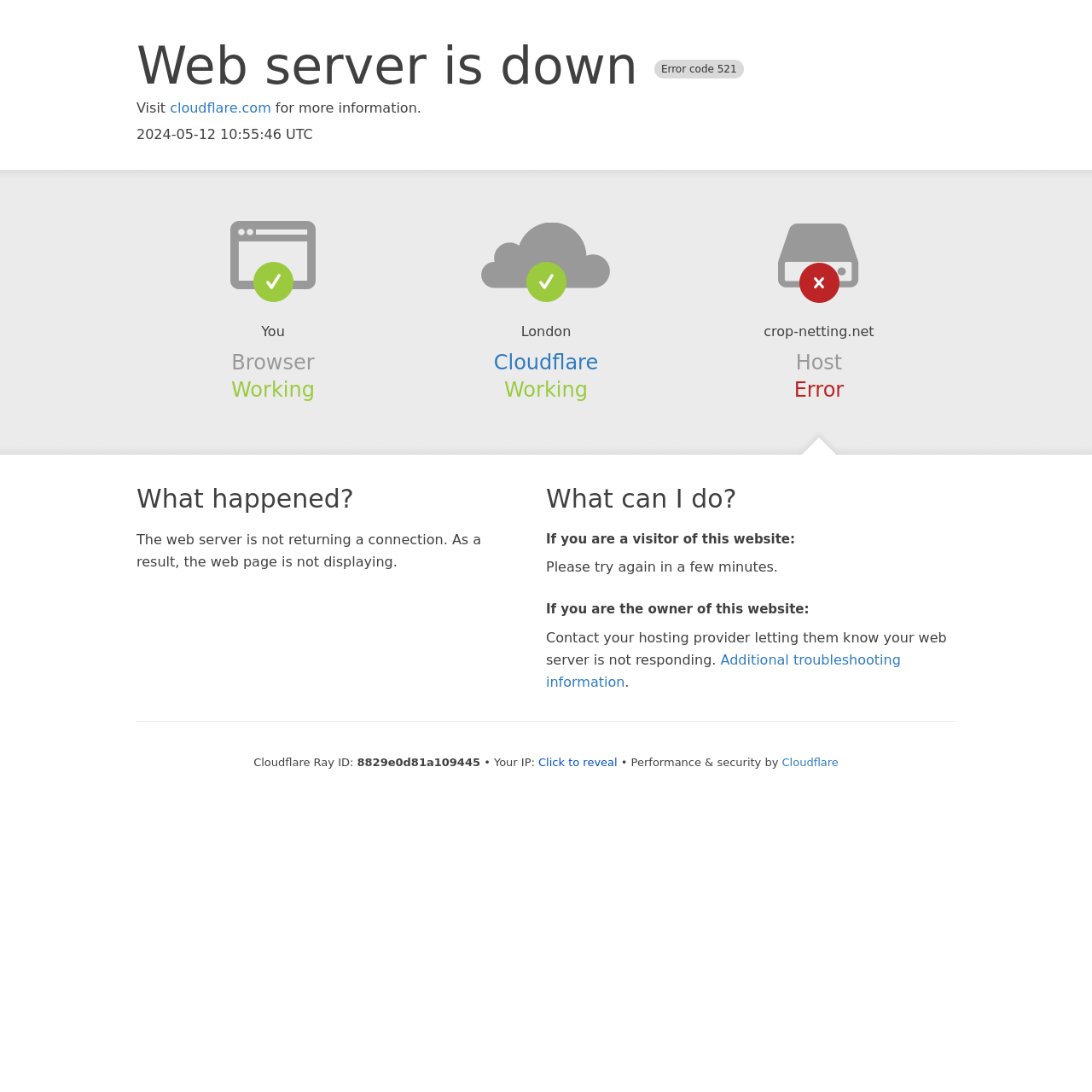Can you find and provide the main heading text of this webpage?

Web server is down Error code 521